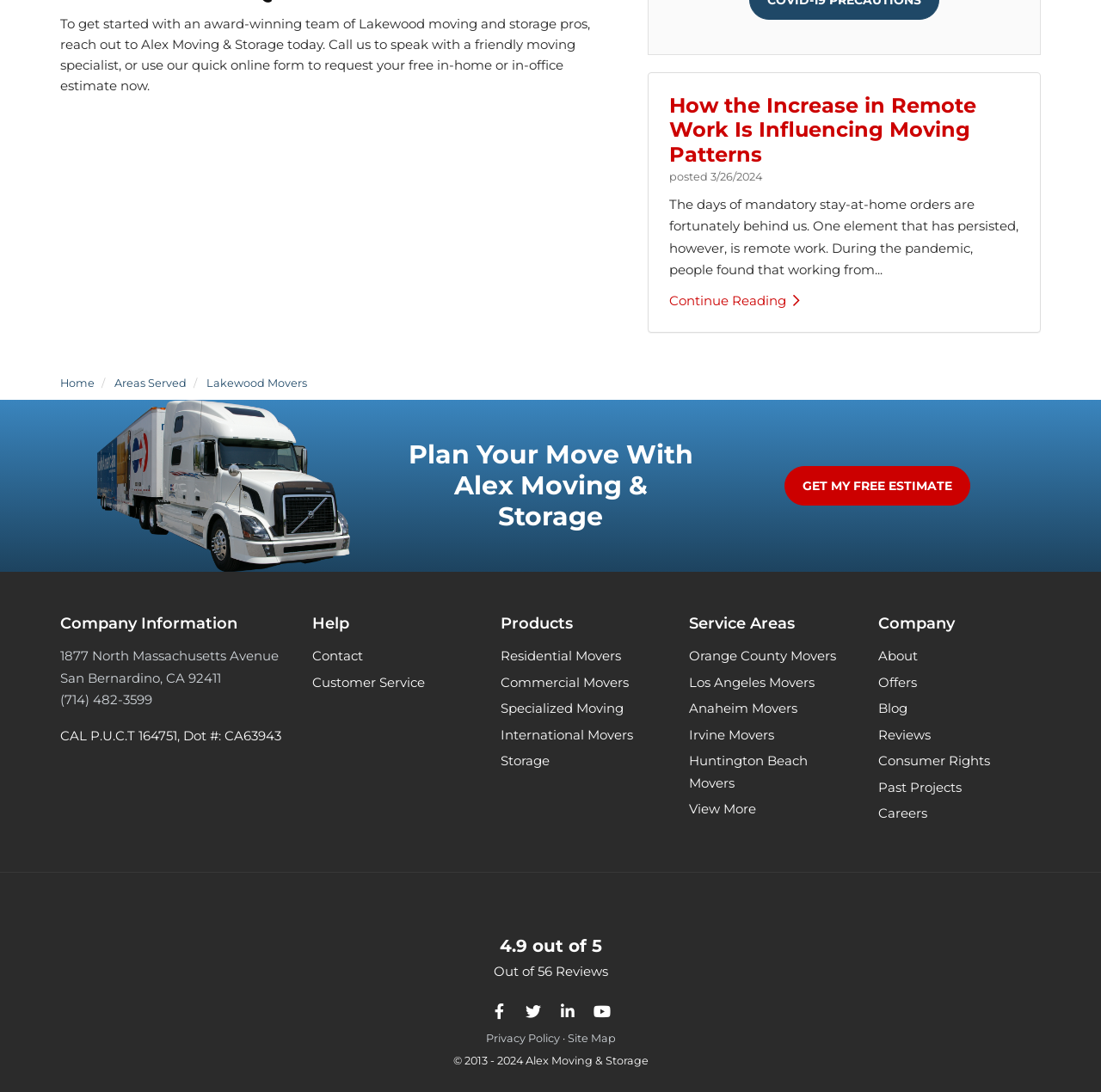Can you find the bounding box coordinates of the area I should click to execute the following instruction: "Read the article 'How the Increase in Remote Work Is Influencing Moving Patterns'"?

[0.607, 0.085, 0.886, 0.153]